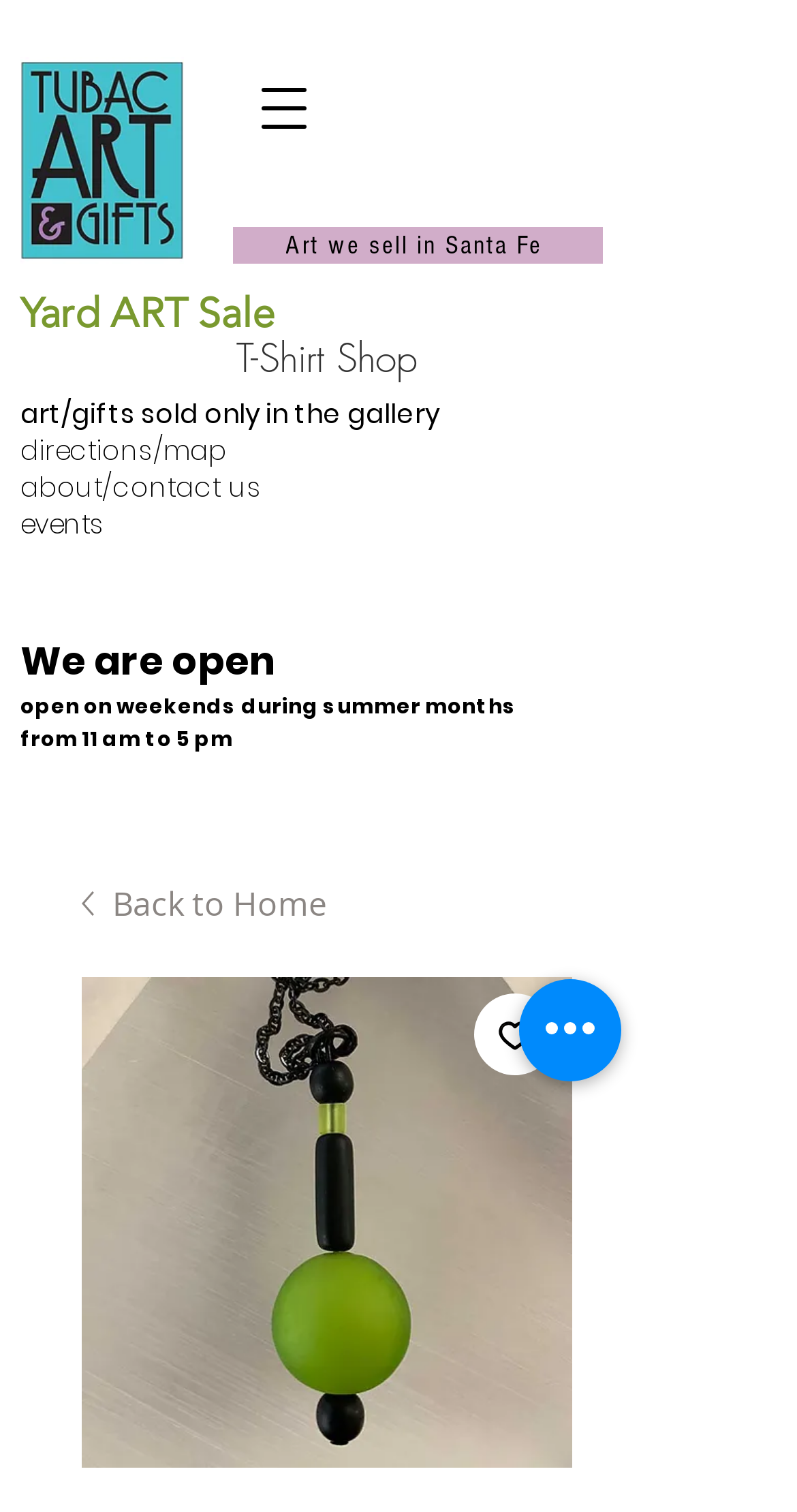Please find the bounding box for the UI element described by: "alt="exlpore-sri-lanka-logo"".

None